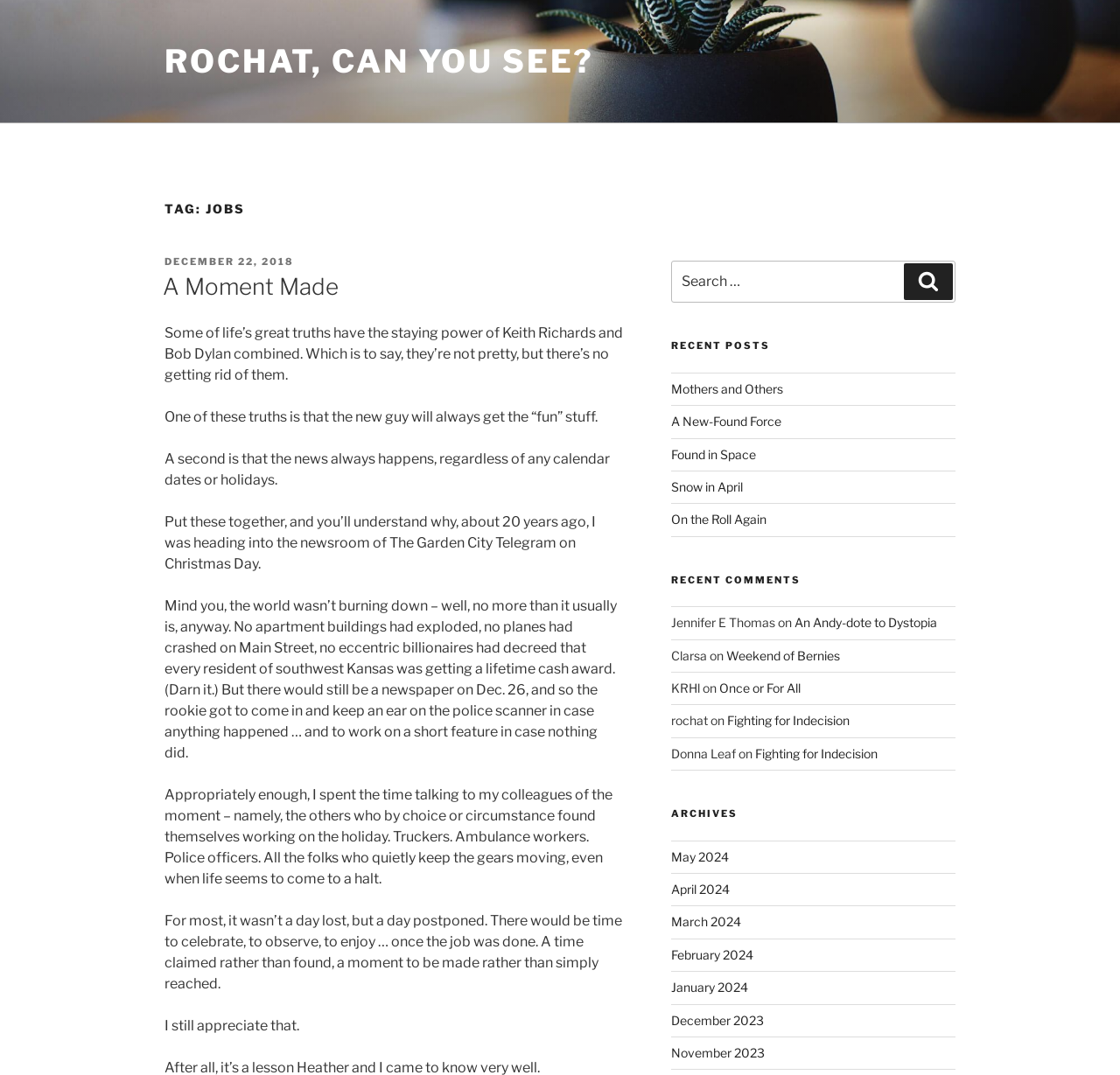Given the element description "February 2024" in the screenshot, predict the bounding box coordinates of that UI element.

[0.599, 0.881, 0.672, 0.895]